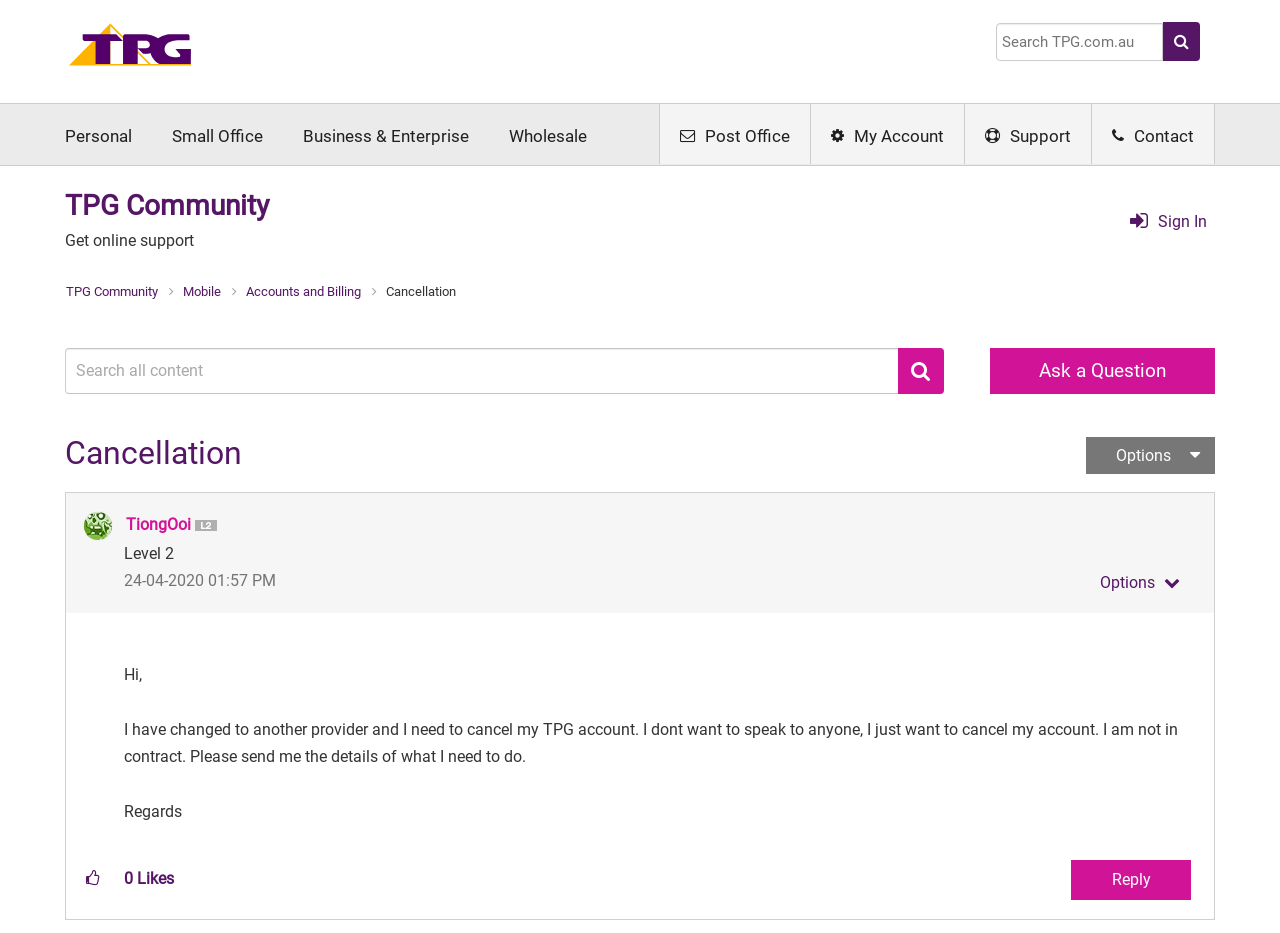Bounding box coordinates must be specified in the format (top-left x, top-left y, bottom-right x, bottom-right y). All values should be floating point numbers between 0 and 1. What are the bounding box coordinates of the UI element described as: Search

[0.909, 0.024, 0.938, 0.065]